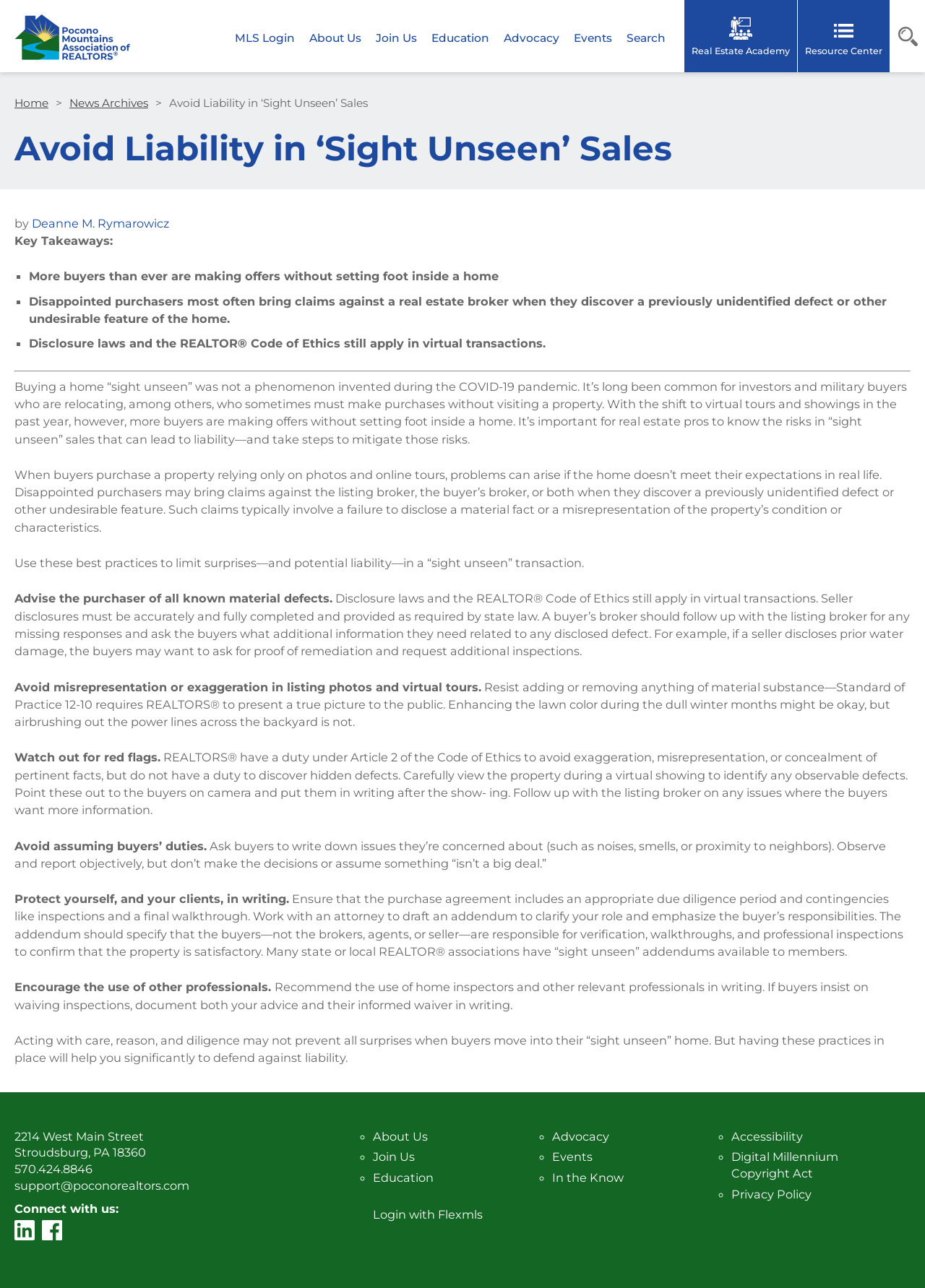Determine the bounding box coordinates of the clickable region to carry out the instruction: "Visit Real Estate Academy".

[0.739, 0.0, 0.862, 0.056]